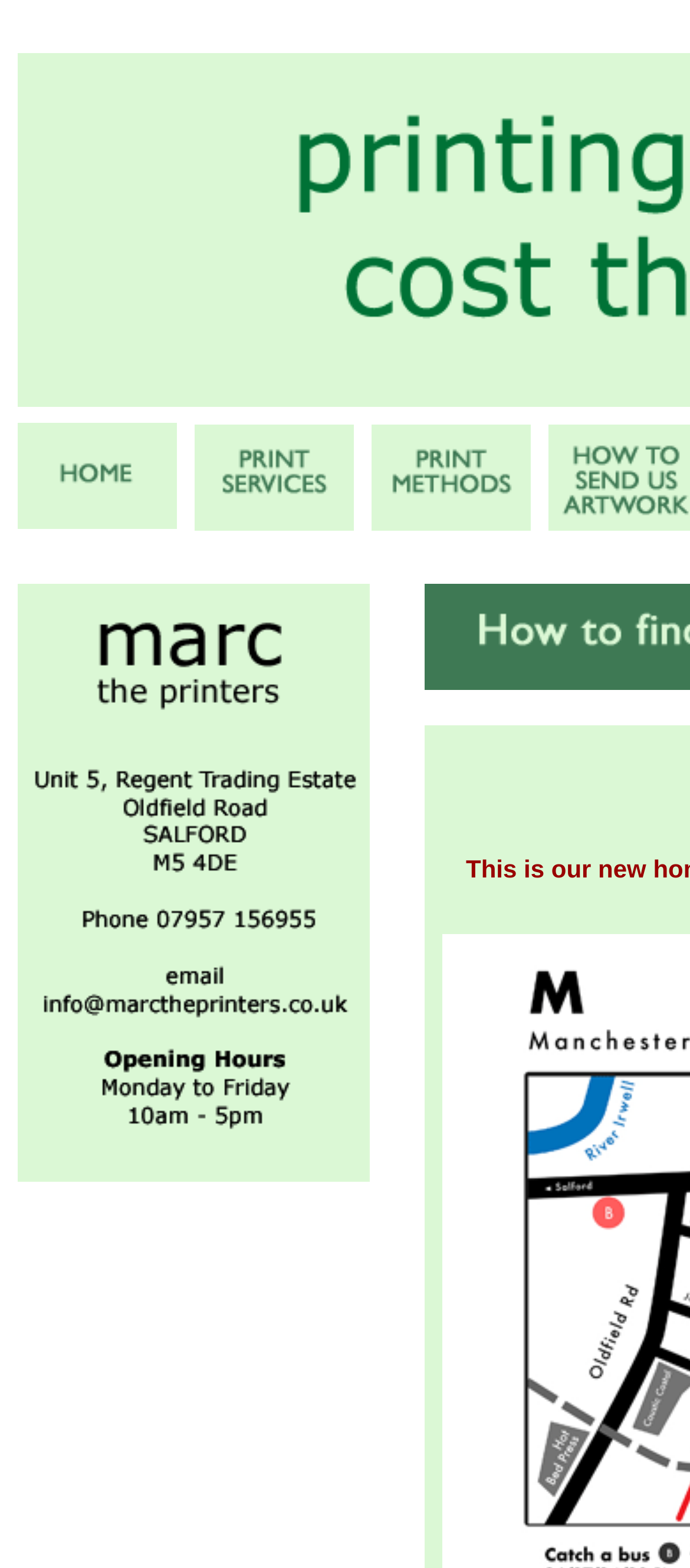What is the purpose of the image at [0.026, 0.372, 0.536, 0.754]?
Answer with a single word or phrase by referring to the visual content.

Map background